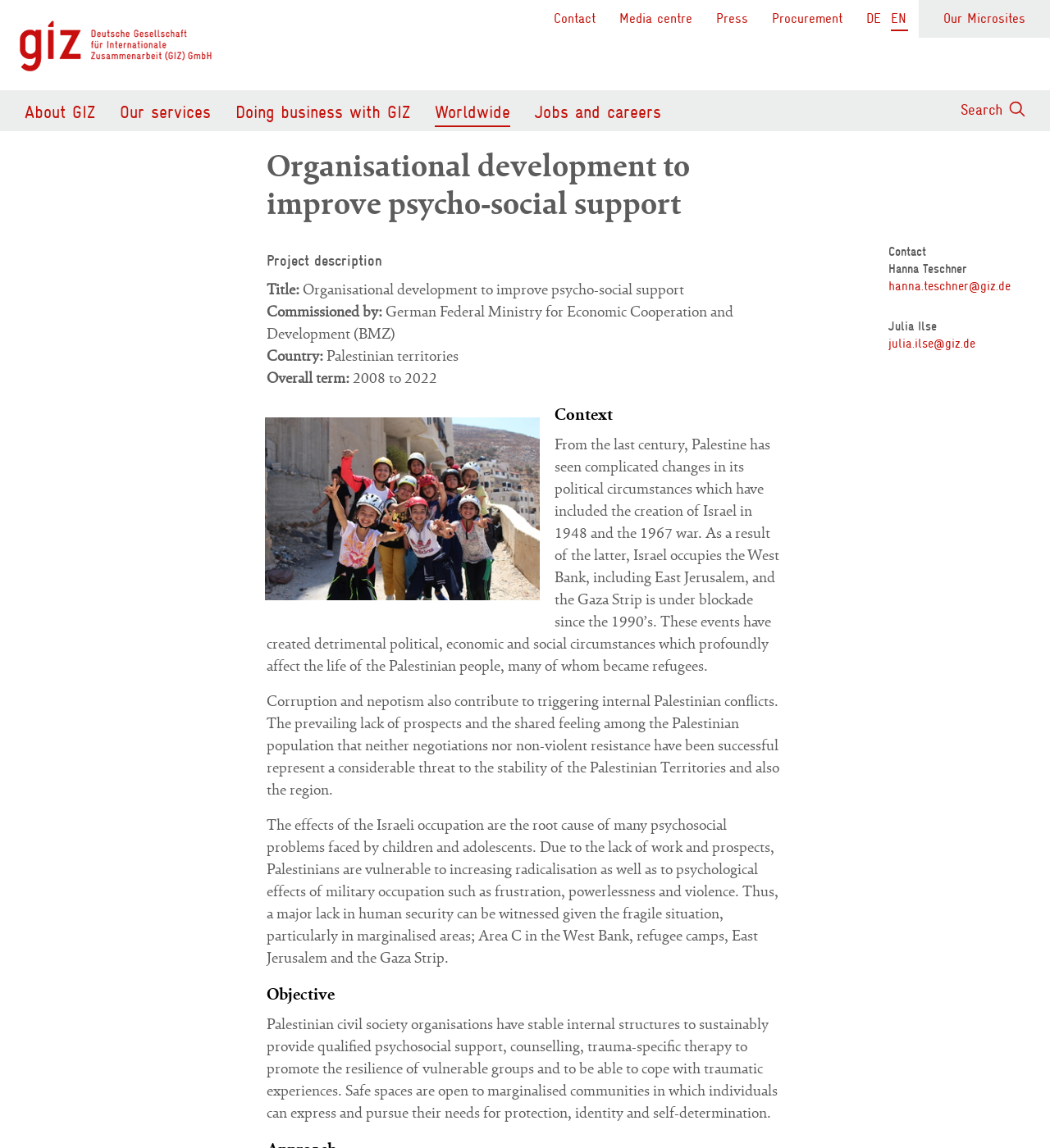Indicate the bounding box coordinates of the element that needs to be clicked to satisfy the following instruction: "Click the 'EN' link". The coordinates should be four float numbers between 0 and 1, i.e., [left, top, right, bottom].

[0.848, 0.007, 0.865, 0.027]